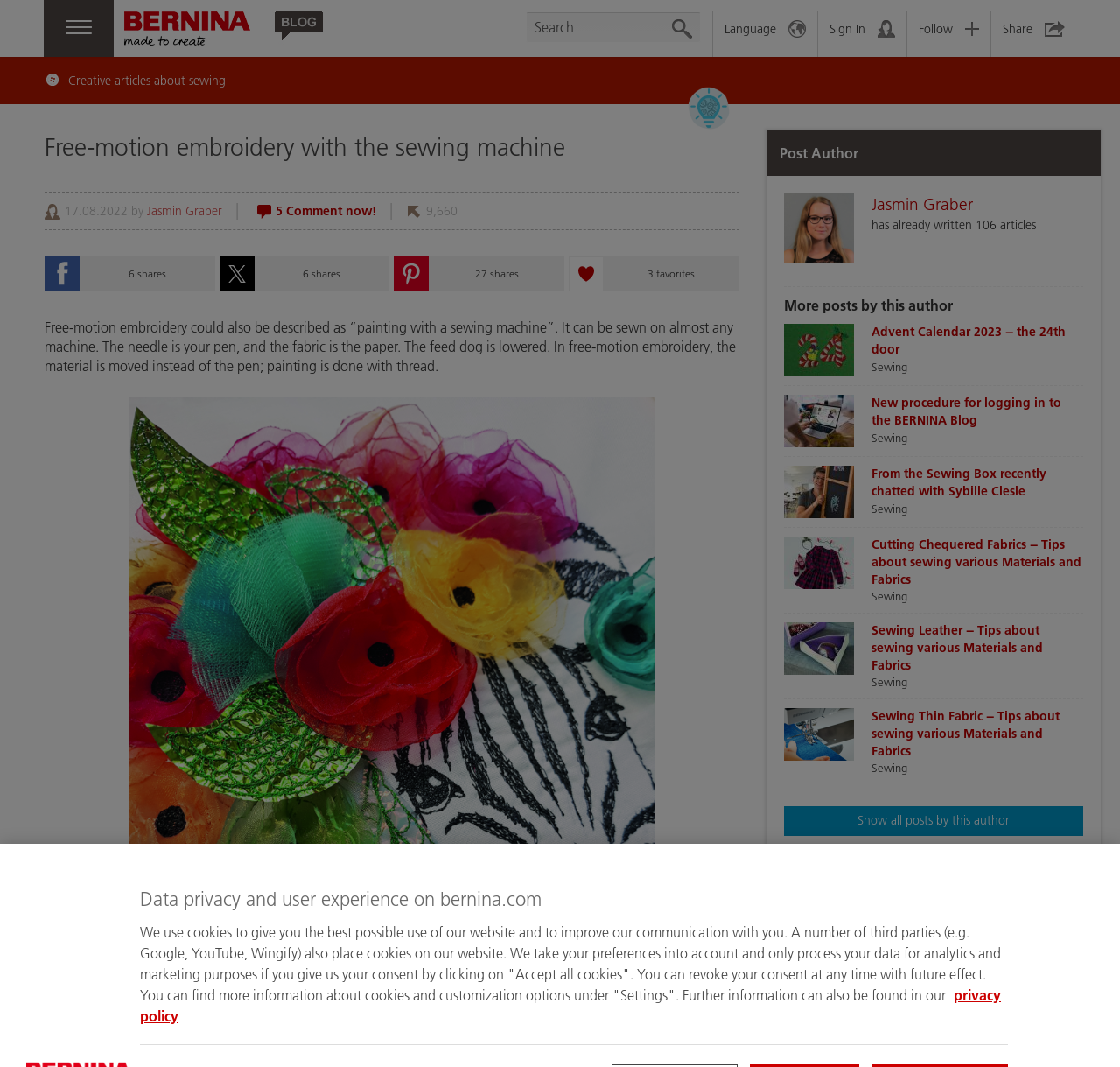Please predict the bounding box coordinates of the element's region where a click is necessary to complete the following instruction: "View more posts by this author". The coordinates should be represented by four float numbers between 0 and 1, i.e., [left, top, right, bottom].

[0.7, 0.756, 0.967, 0.783]